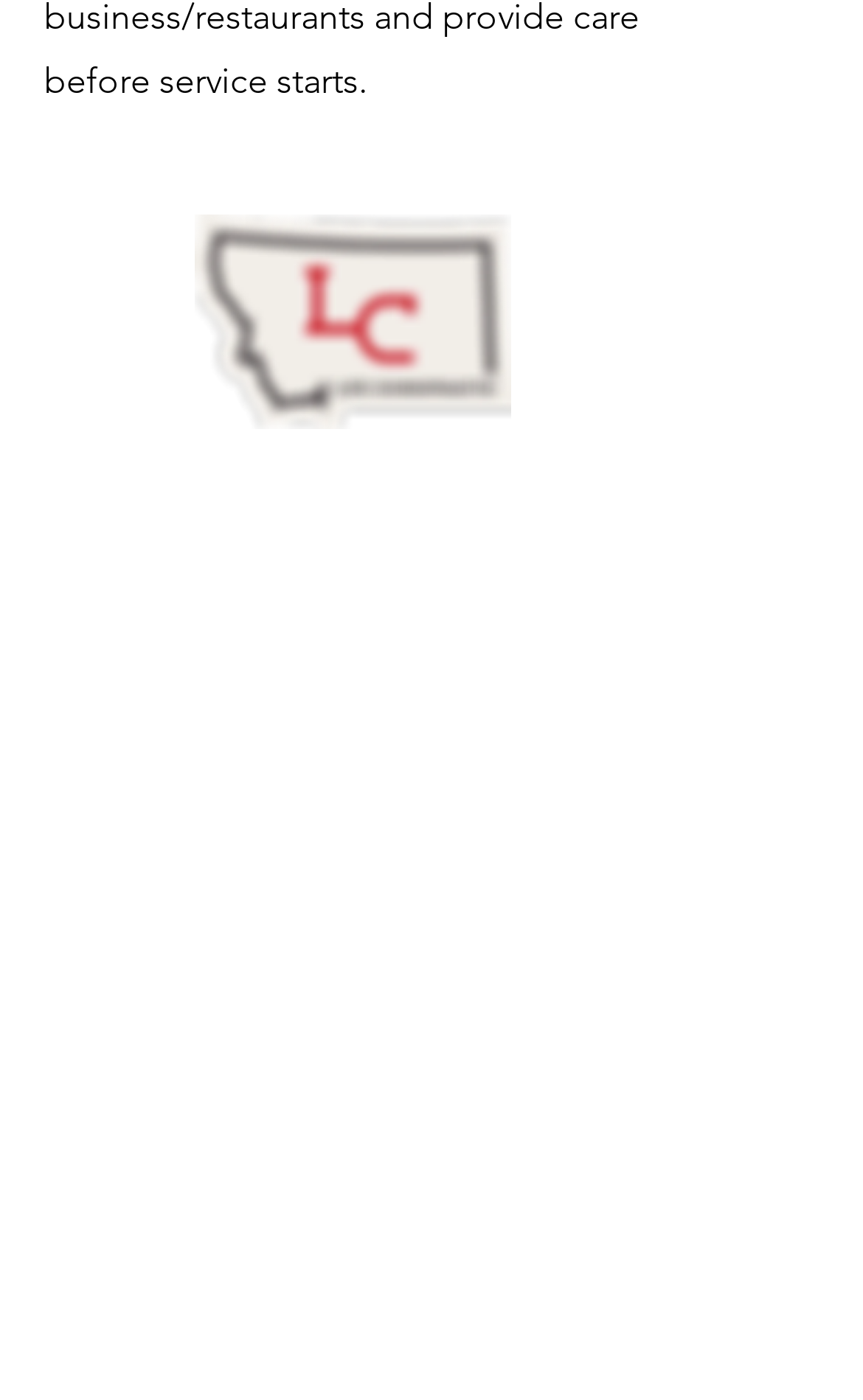Determine the bounding box coordinates for the area you should click to complete the following instruction: "Click the logo".

[0.226, 0.154, 0.592, 0.307]